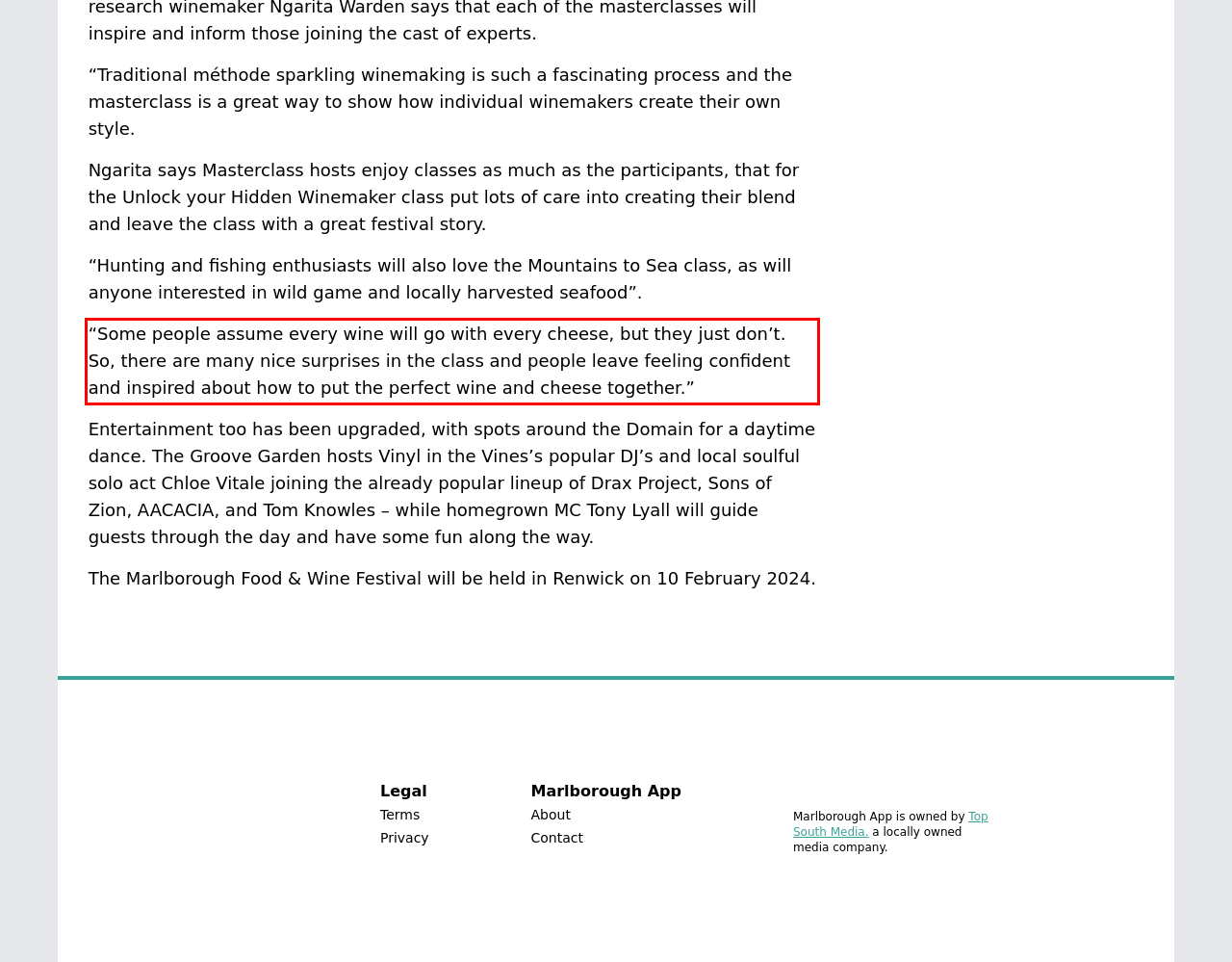With the provided screenshot of a webpage, locate the red bounding box and perform OCR to extract the text content inside it.

“Some people assume every wine will go with every cheese, but they just don’t. So, there are many nice surprises in the class and people leave feeling confident and inspired about how to put the perfect wine and cheese together.”